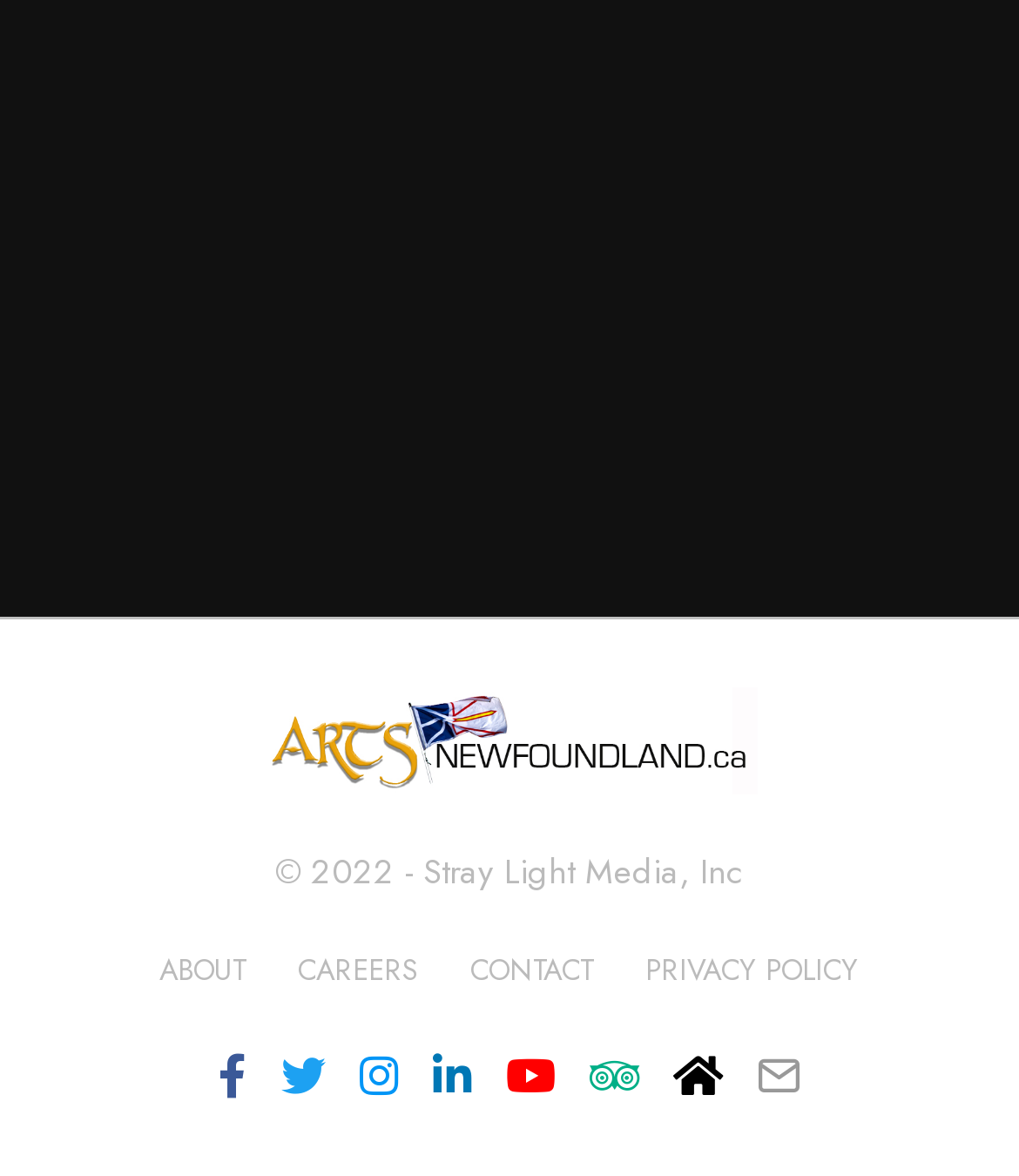Bounding box coordinates must be specified in the format (top-left x, top-left y, bottom-right x, bottom-right y). All values should be floating point numbers between 0 and 1. What are the bounding box coordinates of the UI element described as: title="Home"

[0.647, 0.888, 0.722, 0.941]